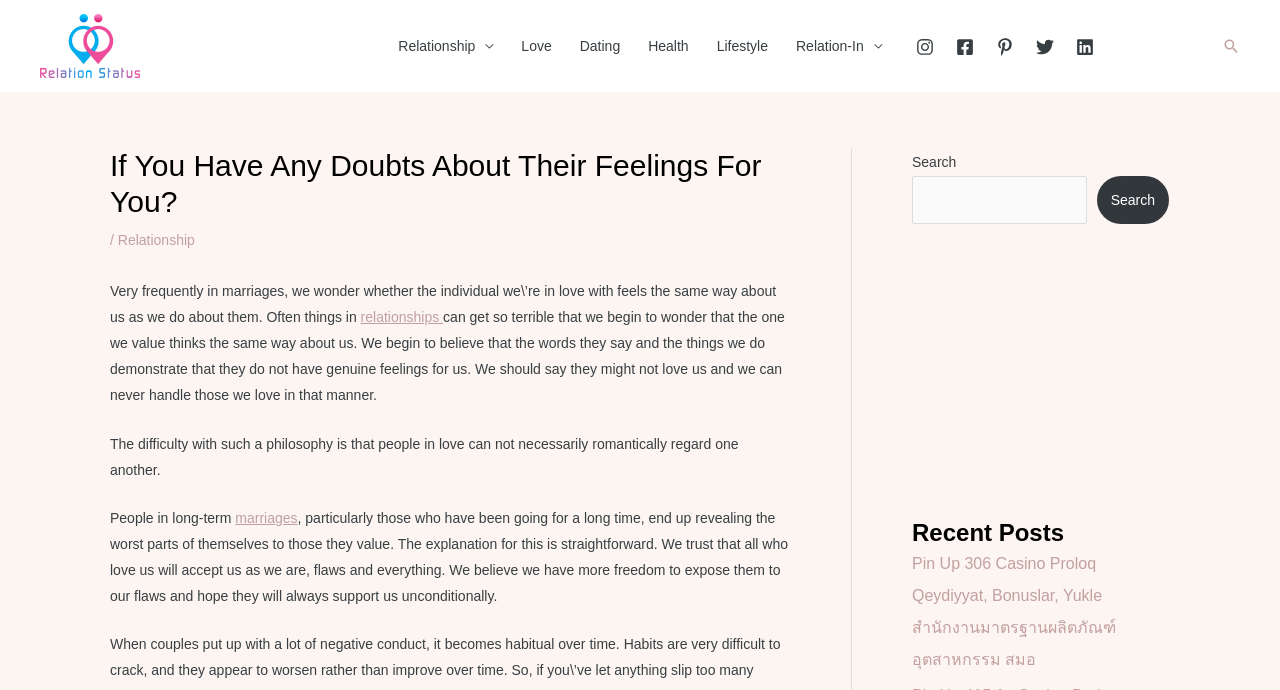What is the main topic of this webpage?
By examining the image, provide a one-word or phrase answer.

Relationship